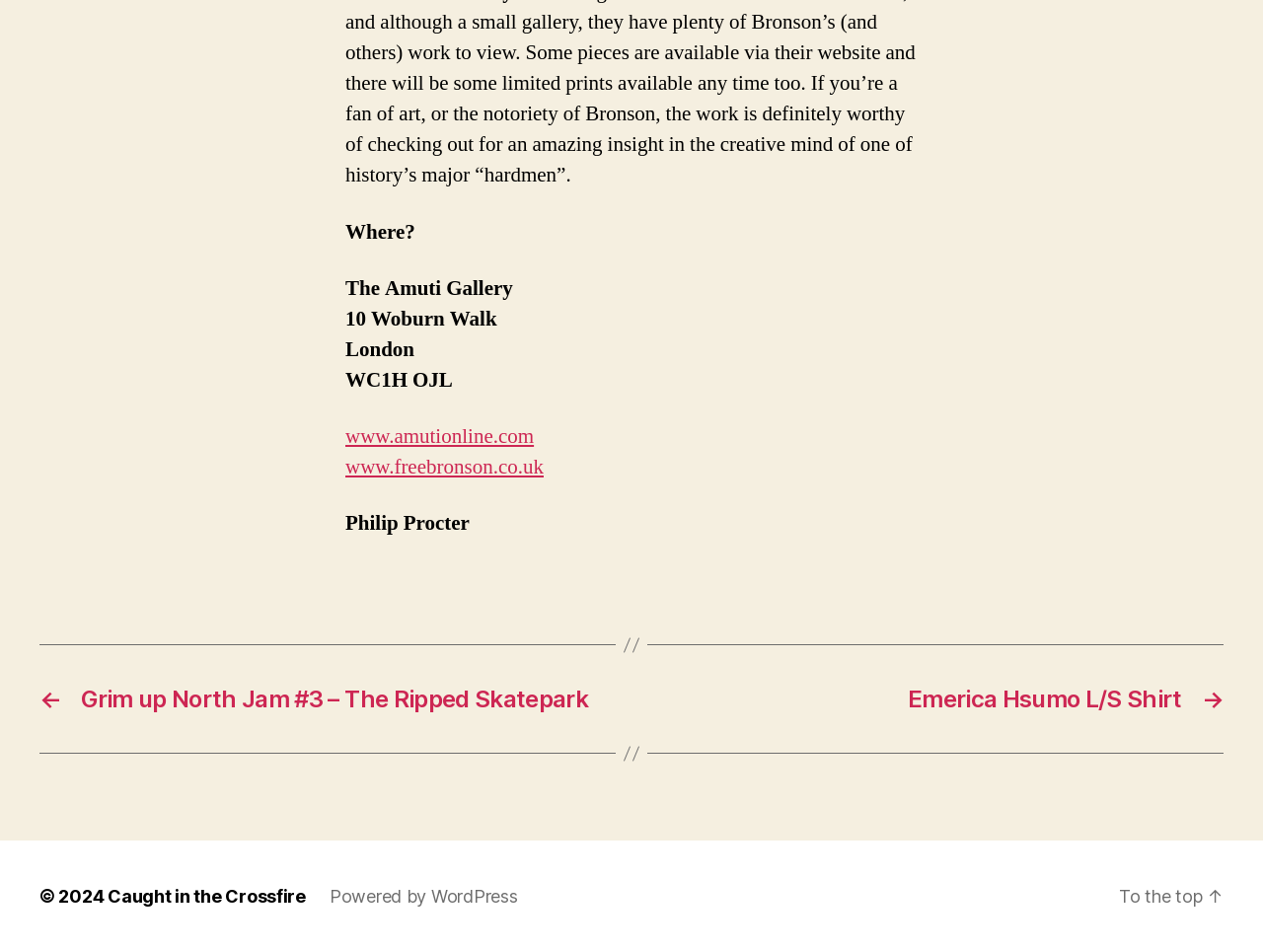What is the name of the person mentioned?
Please respond to the question with a detailed and thorough explanation.

I found the name by looking at the static text element that mentions 'Philip Procter', which is located below the address and links.